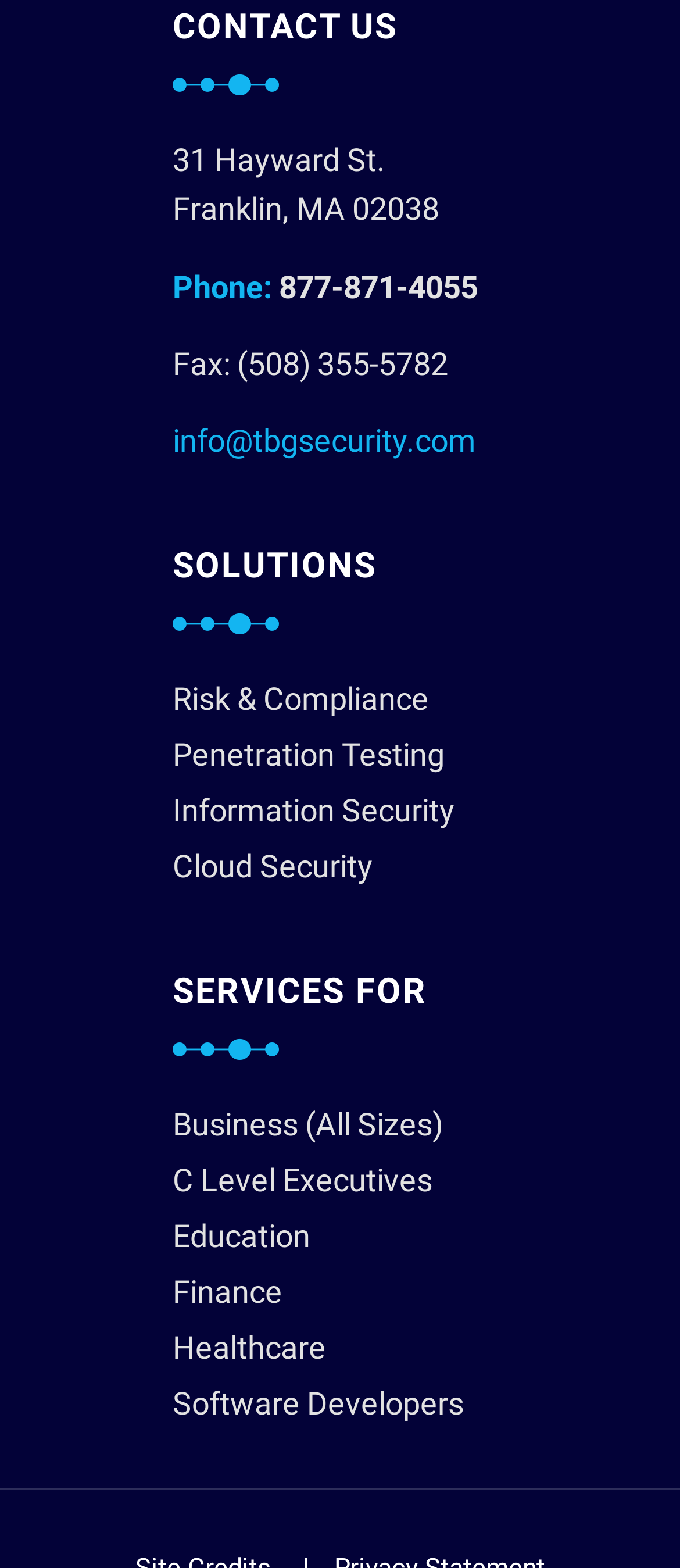Examine the screenshot and answer the question in as much detail as possible: What is the company's phone number?

I found the phone number by looking at the link elements under the 'CONTACT US' heading, where it says 'Phone: 877-871-4055'.